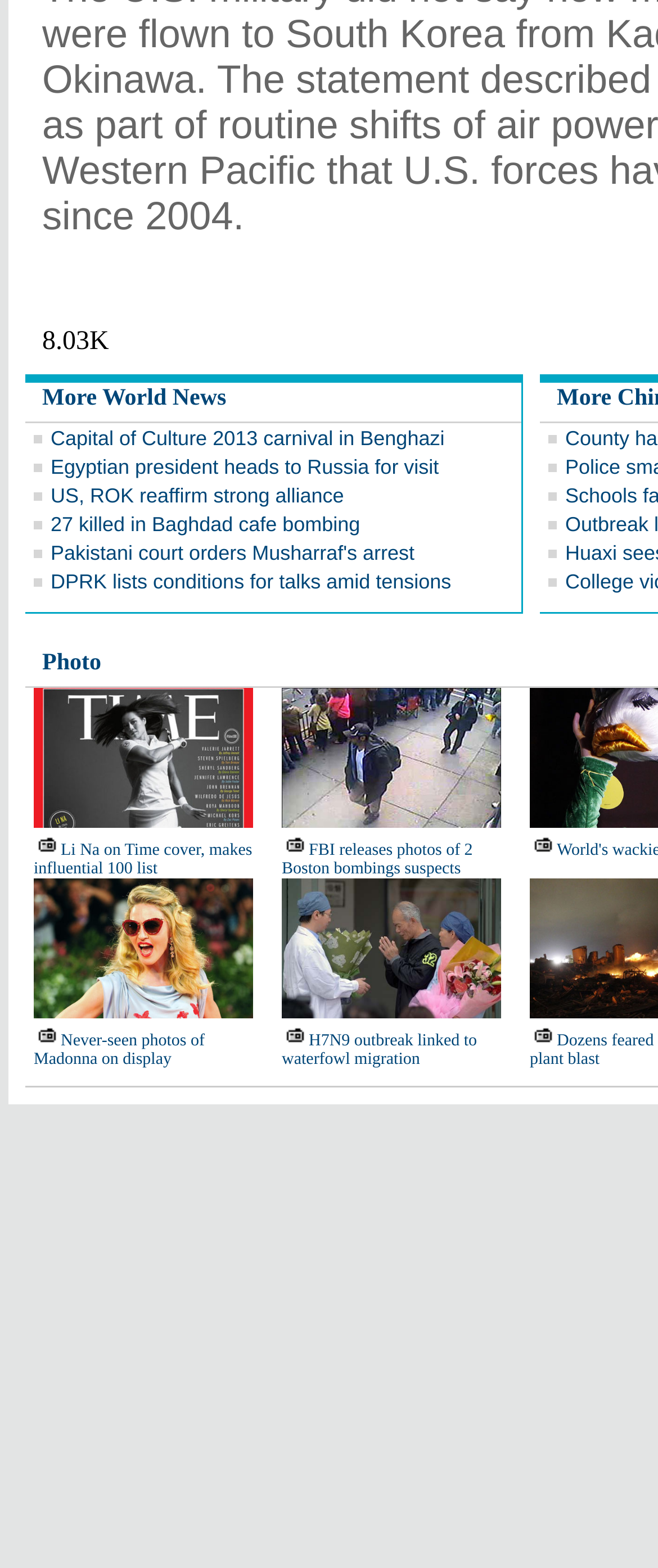Bounding box coordinates are given in the format (top-left x, top-left y, bottom-right x, bottom-right y). All values should be floating point numbers between 0 and 1. Provide the bounding box coordinate for the UI element described as: More World News

[0.064, 0.246, 0.344, 0.262]